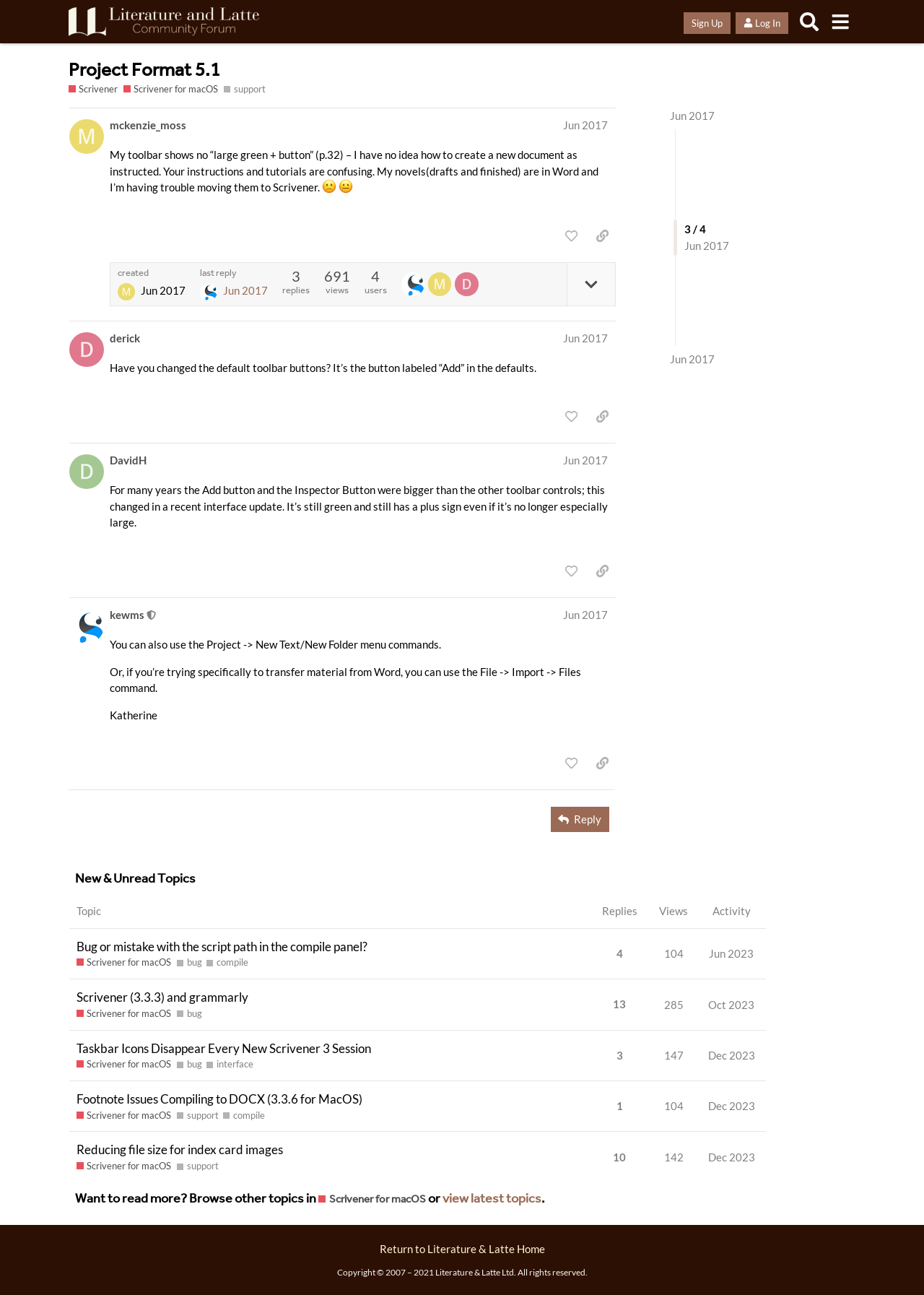Provide a one-word or brief phrase answer to the question:
How many posts are there in this thread?

4